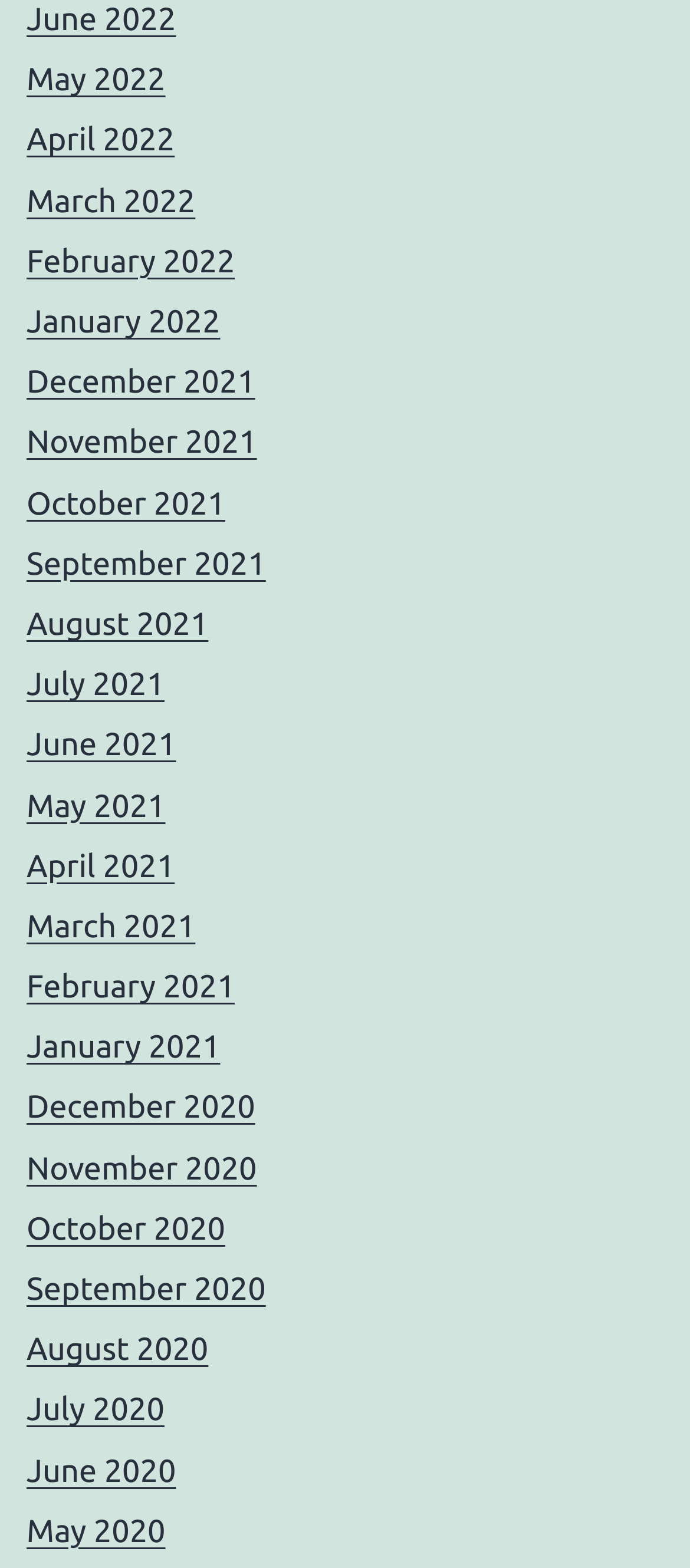Identify the bounding box coordinates necessary to click and complete the given instruction: "check December 2021".

[0.038, 0.233, 0.37, 0.255]